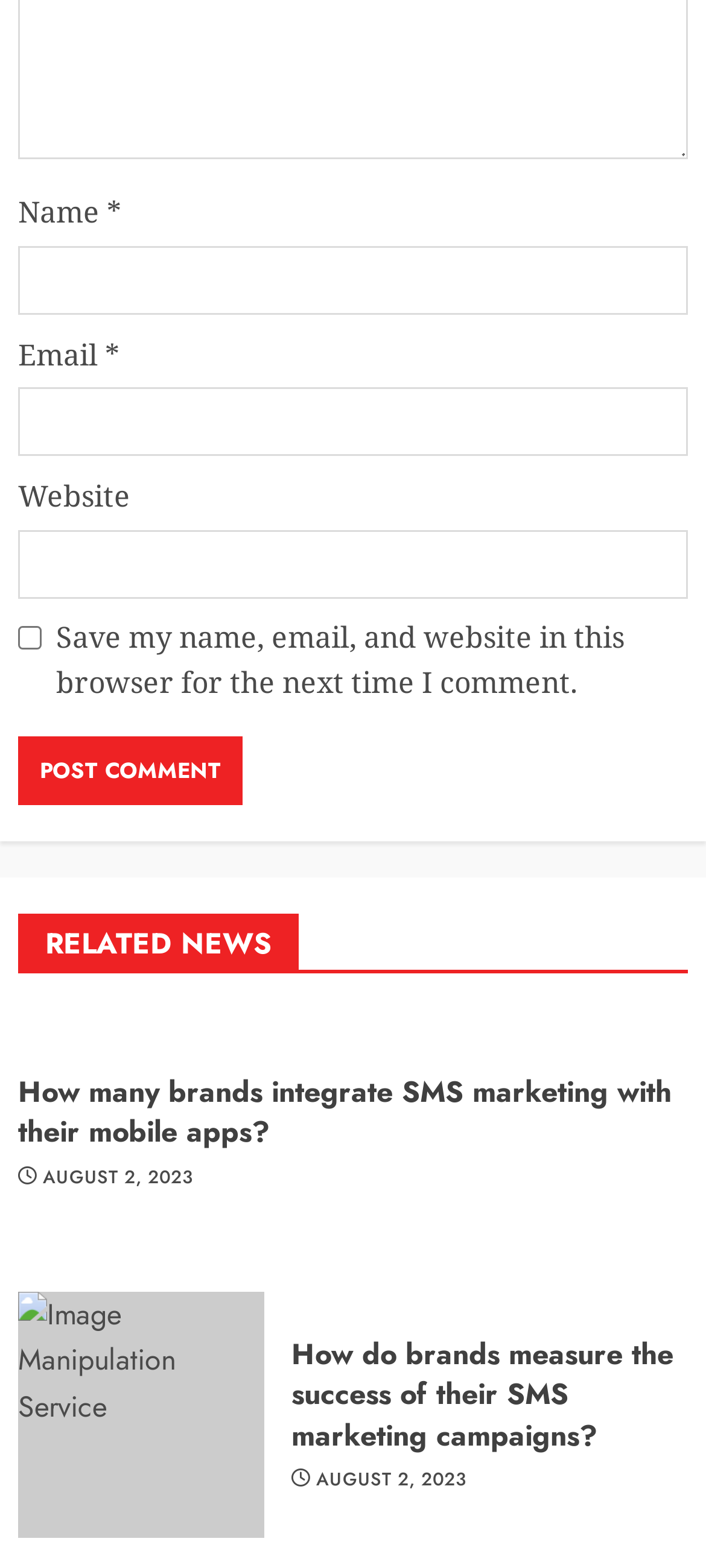What is the label of the first textbox?
Examine the image and give a concise answer in one word or a short phrase.

Name *